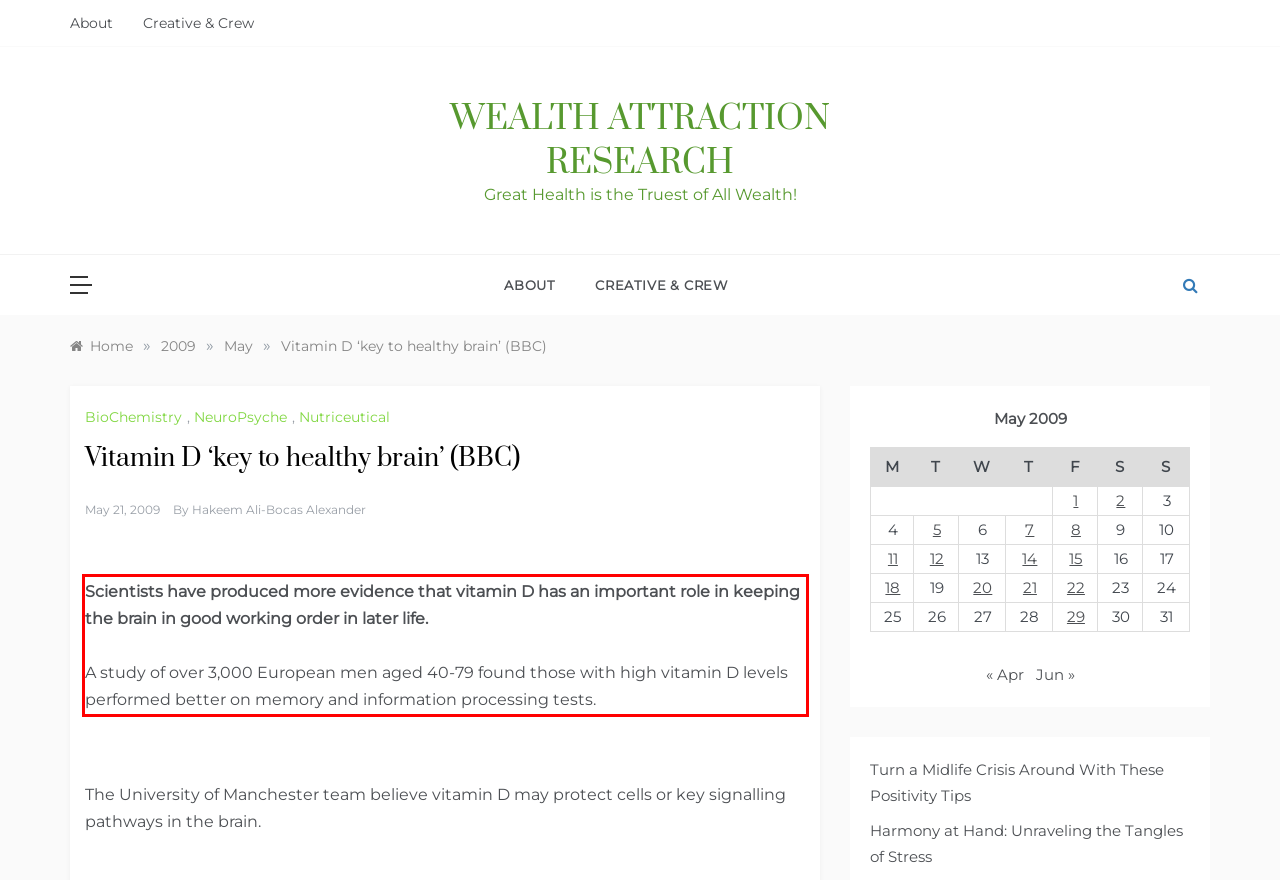Analyze the screenshot of the webpage that features a red bounding box and recognize the text content enclosed within this red bounding box.

Scientists have produced more evidence that vitamin D has an important role in keeping the brain in good working order in later life. A study of over 3,000 European men aged 40-79 found those with high vitamin D levels performed better on memory and information processing tests.